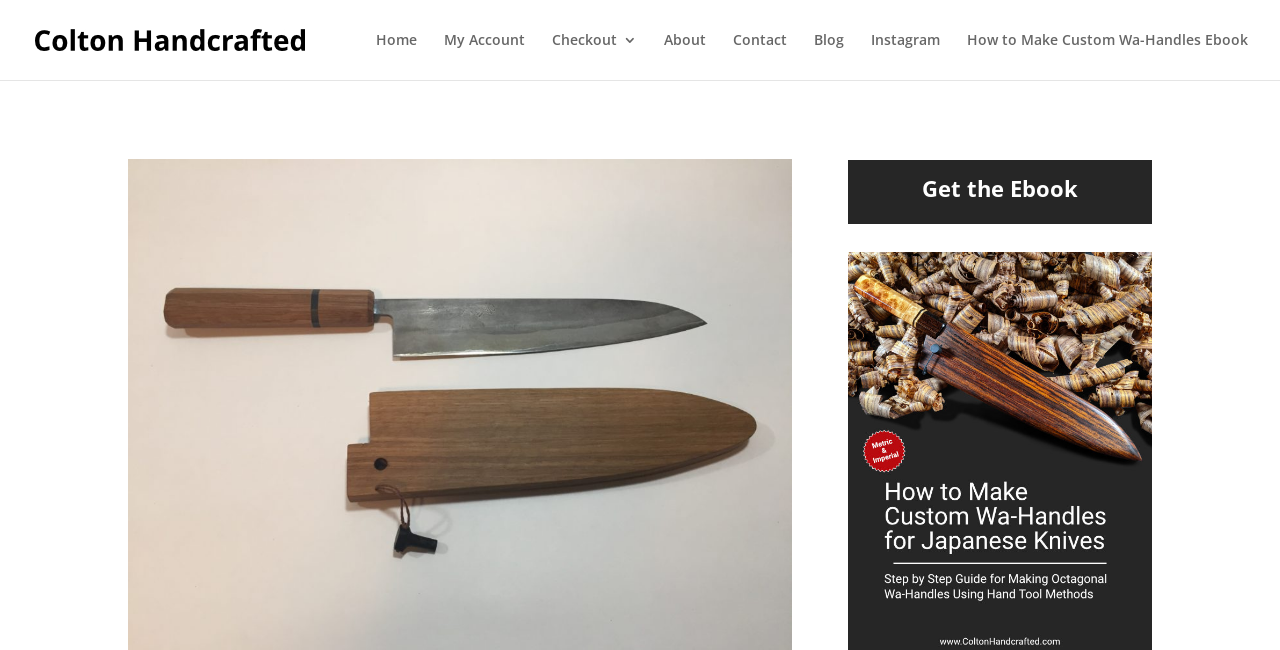Using the format (top-left x, top-left y, bottom-right x, bottom-right y), and given the element description, identify the bounding box coordinates within the screenshot: alt="Colton Handcrafted"

[0.027, 0.04, 0.238, 0.077]